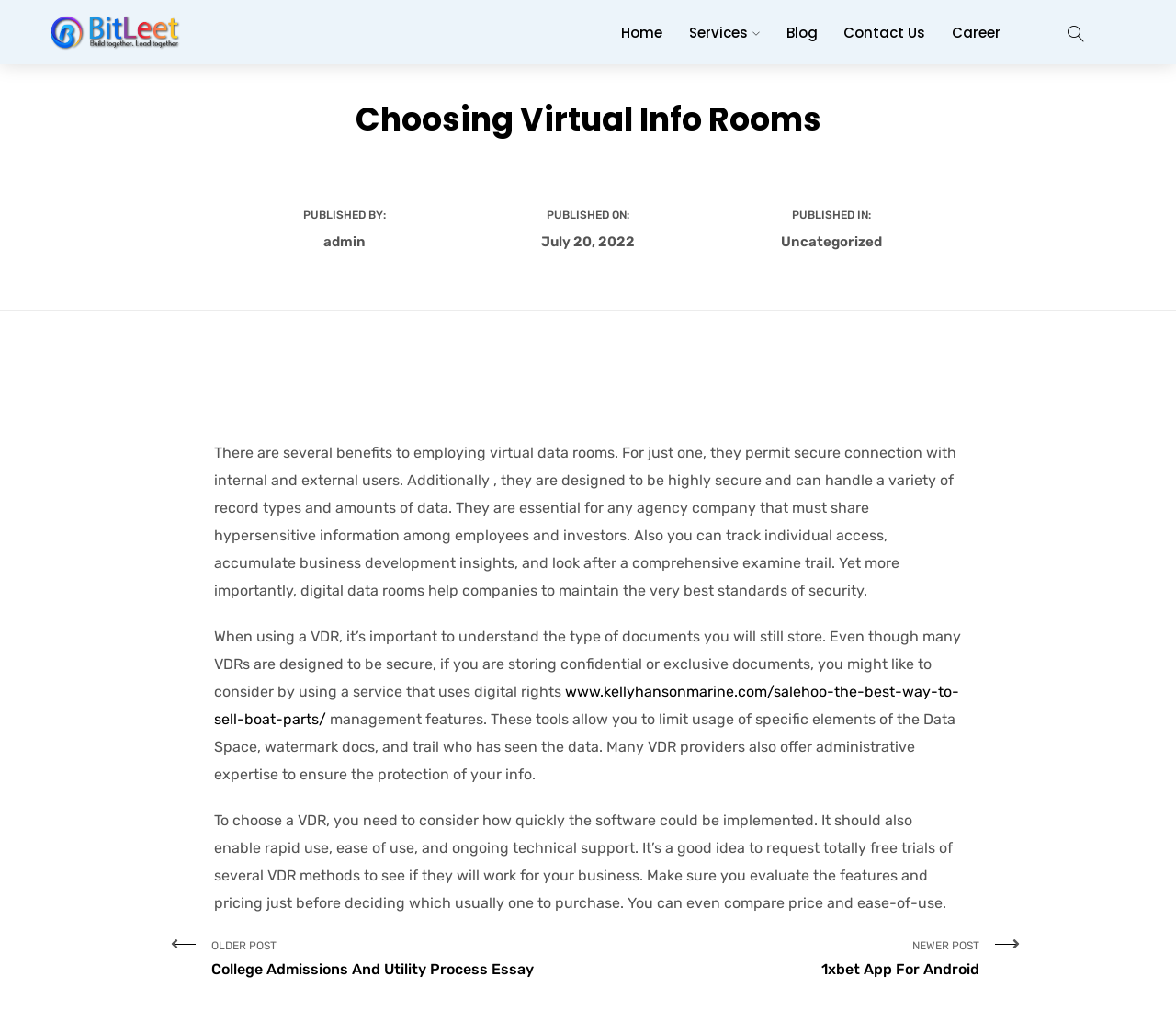Produce an extensive caption that describes everything on the webpage.

The webpage is about BitLeet, a digital services company that helps businesses grow. At the top left corner, there is a logo link and an image of the logo. Next to it, there is a header section with the title "Choosing Virtual Info Rooms" and a subheading "Lead your business". 

Below the header section, there are three lines of text, each containing a link: "PUBLISHED BY:", "PUBLISHED ON:", and "PUBLISHED IN:". These lines are followed by an article section that takes up most of the page. The article discusses the benefits of using virtual data rooms, including secure connection, high security, and the ability to track individual access. It also provides tips on how to choose a VDR, such as considering the type of documents to be stored and the level of security required.

On the right side of the article, there are two links: "OLDER POST College Admissions And Utility Process Essay" and "NEWER POST 1xbet App For Android". Below the article, there is an image and a heading "Get Your Business Optimized & Improving Now". Next to it, there is a contact form with a textbox for email address and a subscribe button.

At the bottom of the page, there are several sections. The first section contains the company's logo, a description of BitLeet, and a small image. The second section is headed "Contact Links" and contains three links: a phone number, an email address, and a physical address. The third section is headed "Important Links" and contains six links to different services offered by BitLeet, such as web development, domain, and digital marketing. The final section is headed "Get In Touch" and contains a brief description of the company's digital marketing team and a link to "Discover More".